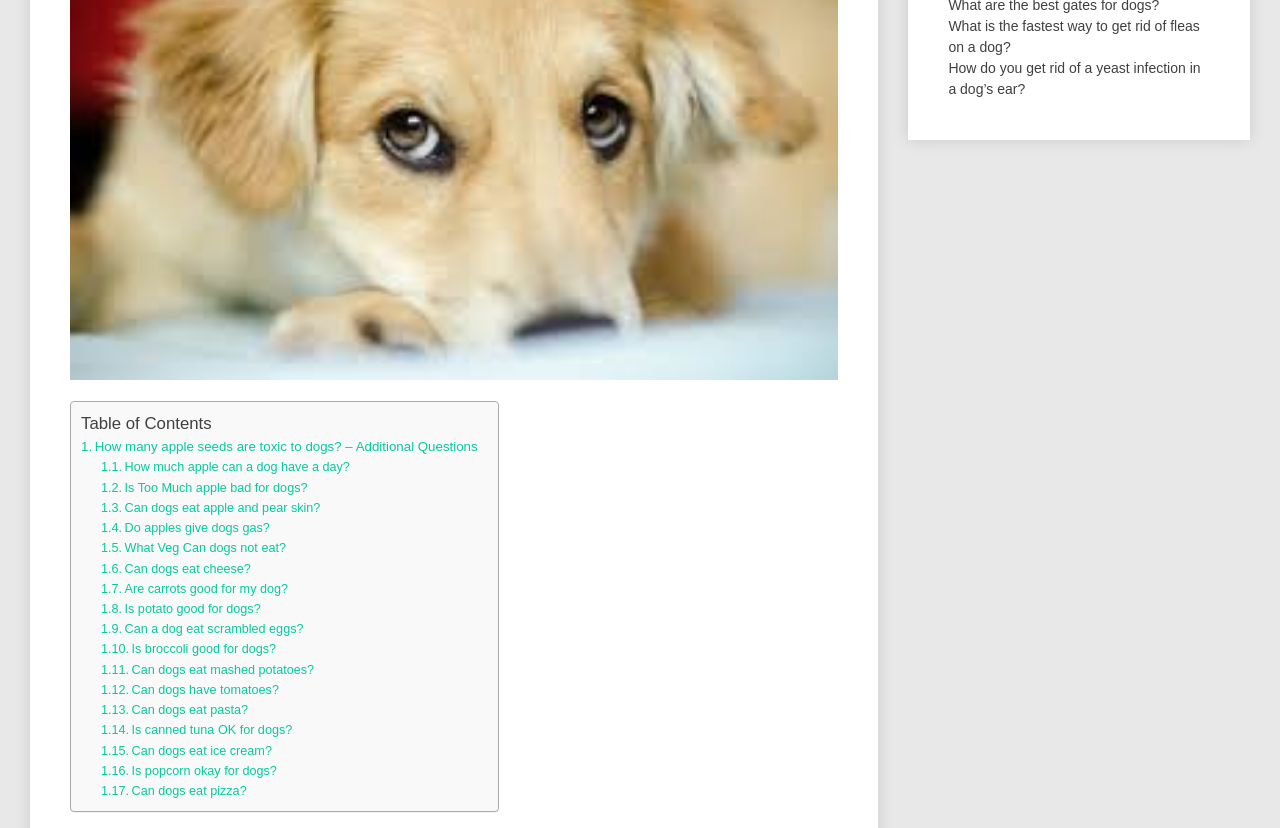Given the description of the UI element: "Is popcorn okay for dogs?", predict the bounding box coordinates in the form of [left, top, right, bottom], with each value being a float between 0 and 1.

[0.103, 0.922, 0.216, 0.939]